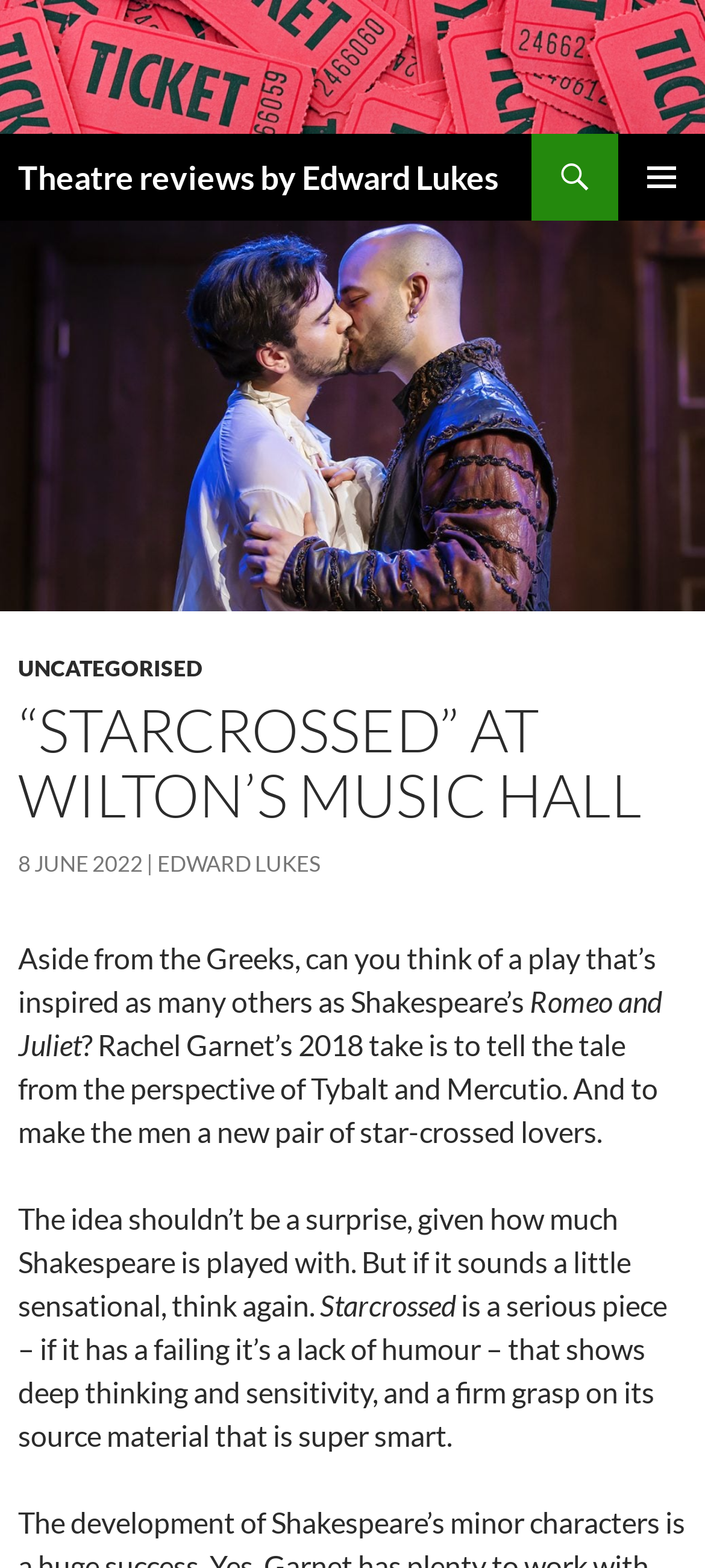Who wrote the review of Starcrossed?
Based on the content of the image, thoroughly explain and answer the question.

I found the answer by looking at the header section of the webpage, where it says 'Theatre reviews by Edward Lukes'. This suggests that Edward Lukes is the author of the review.